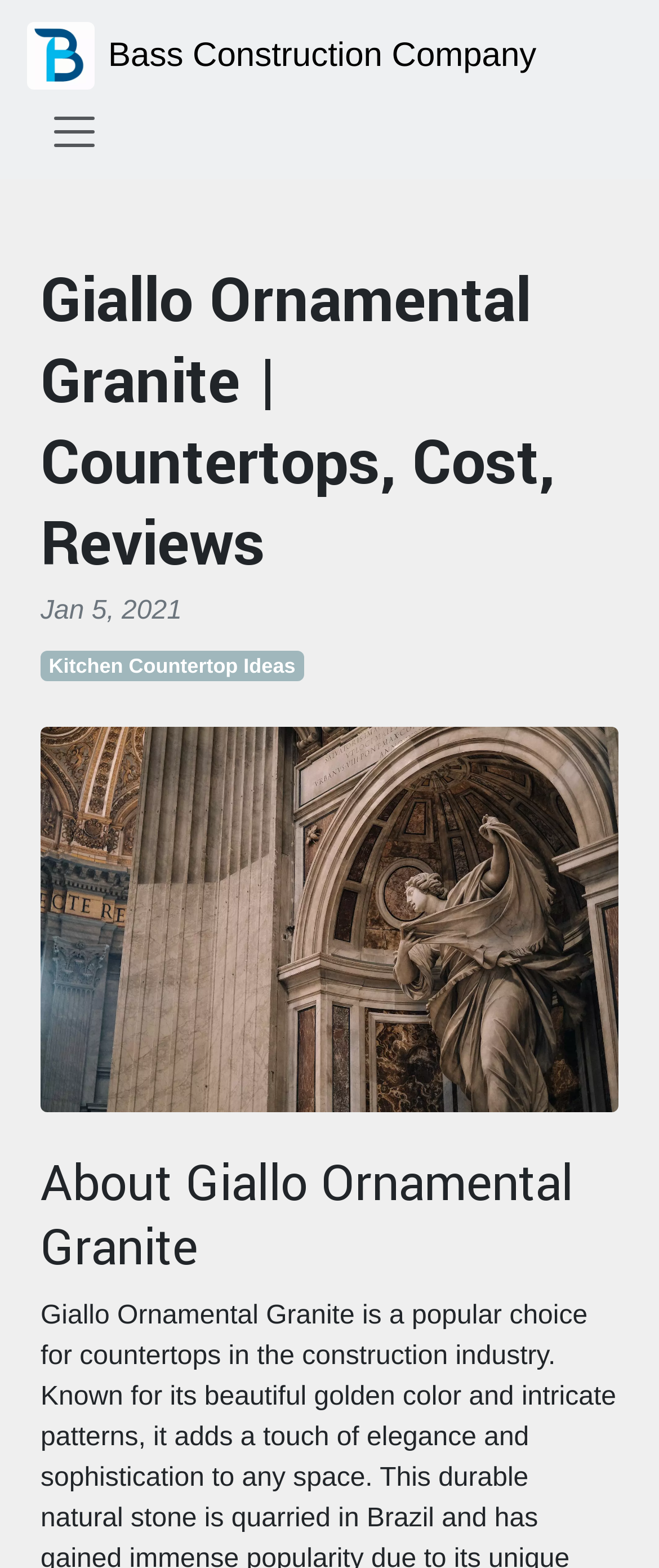Answer with a single word or phrase: 
What is the topic of the second heading on the webpage?

About Giallo Ornamental Granite